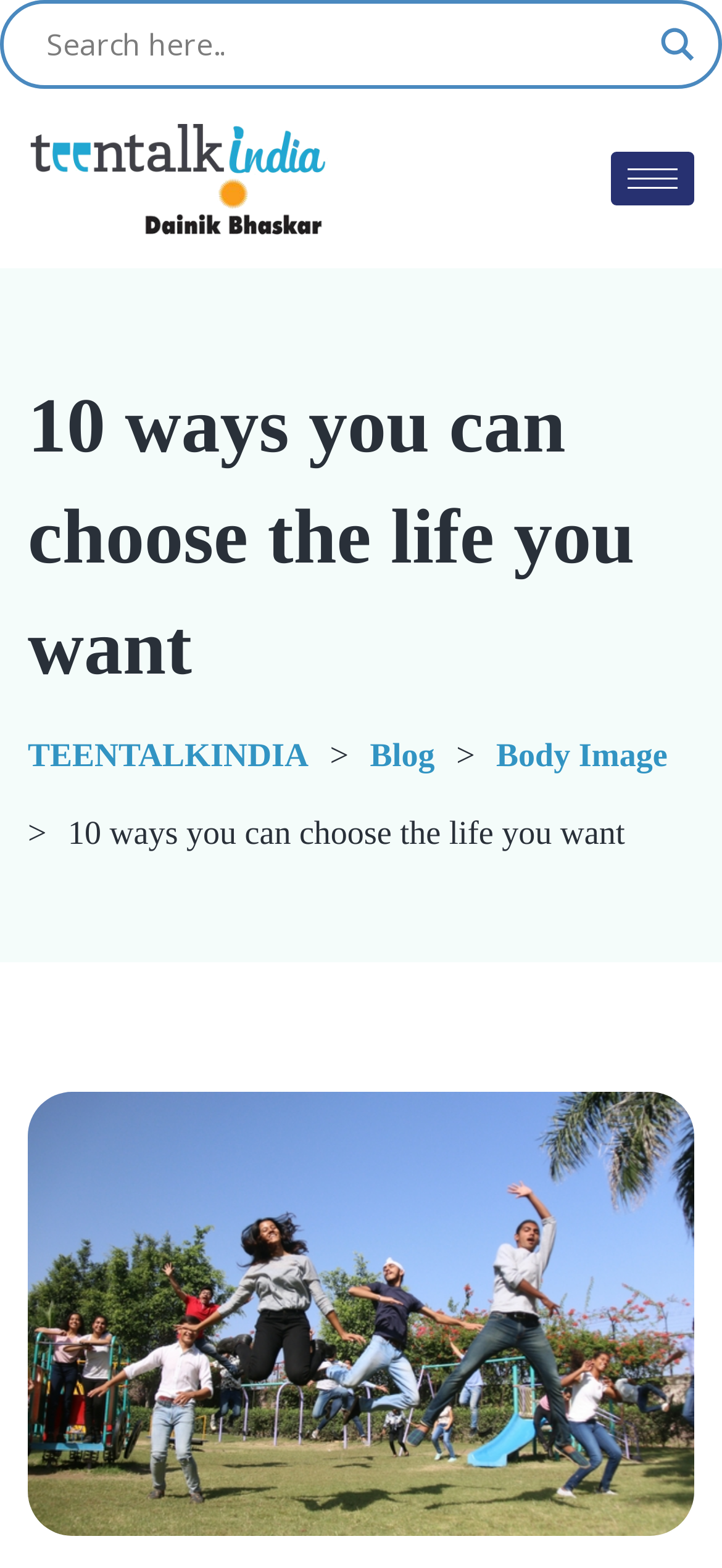Refer to the element description aria-label="Search magnifier button" and identify the corresponding bounding box in the screenshot. Format the coordinates as (top-left x, top-left y, bottom-right x, bottom-right y) with values in the range of 0 to 1.

[0.903, 0.012, 0.974, 0.045]